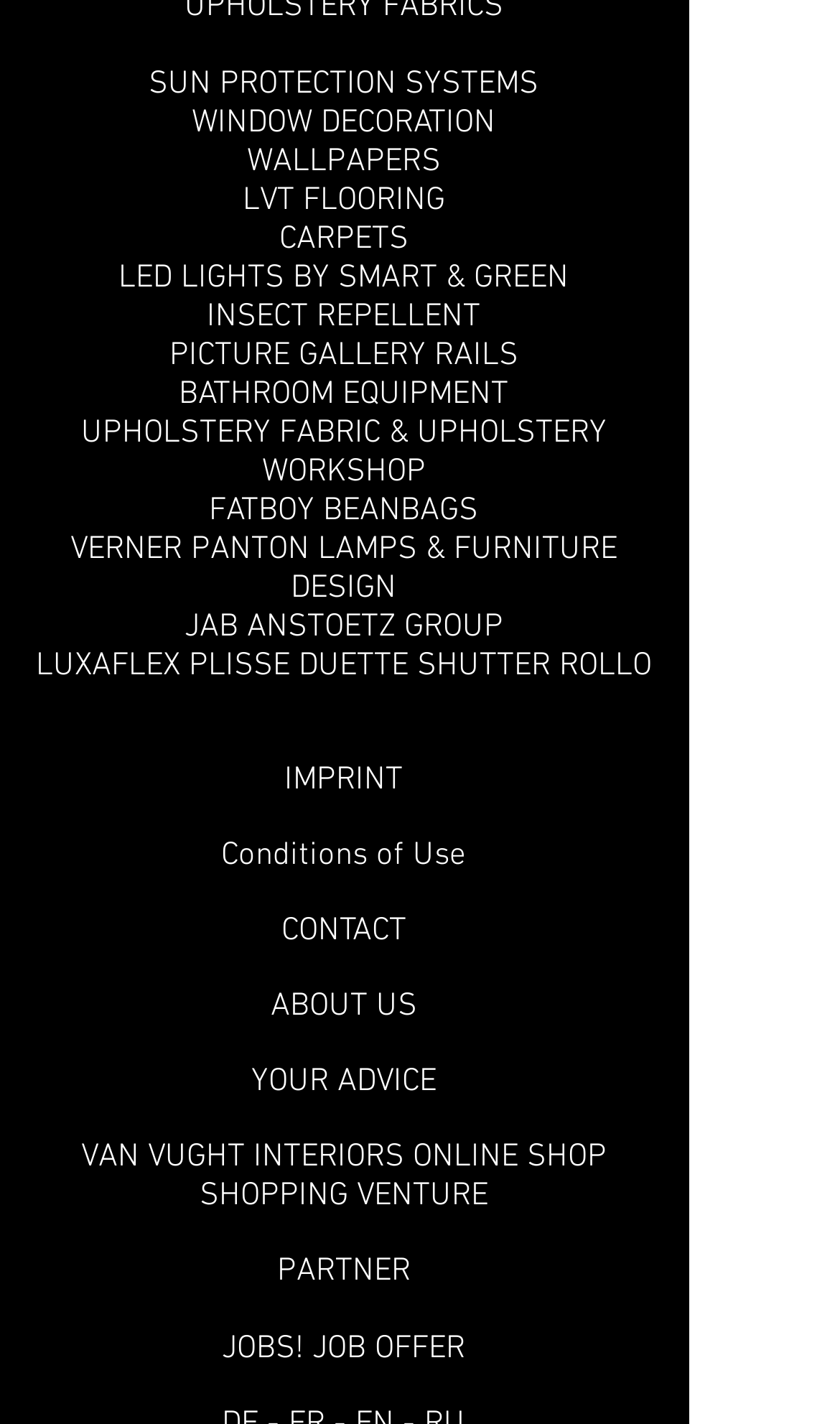Answer this question in one word or a short phrase: What is the name of the company mentioned?

VAN VUGHT INTERIORS